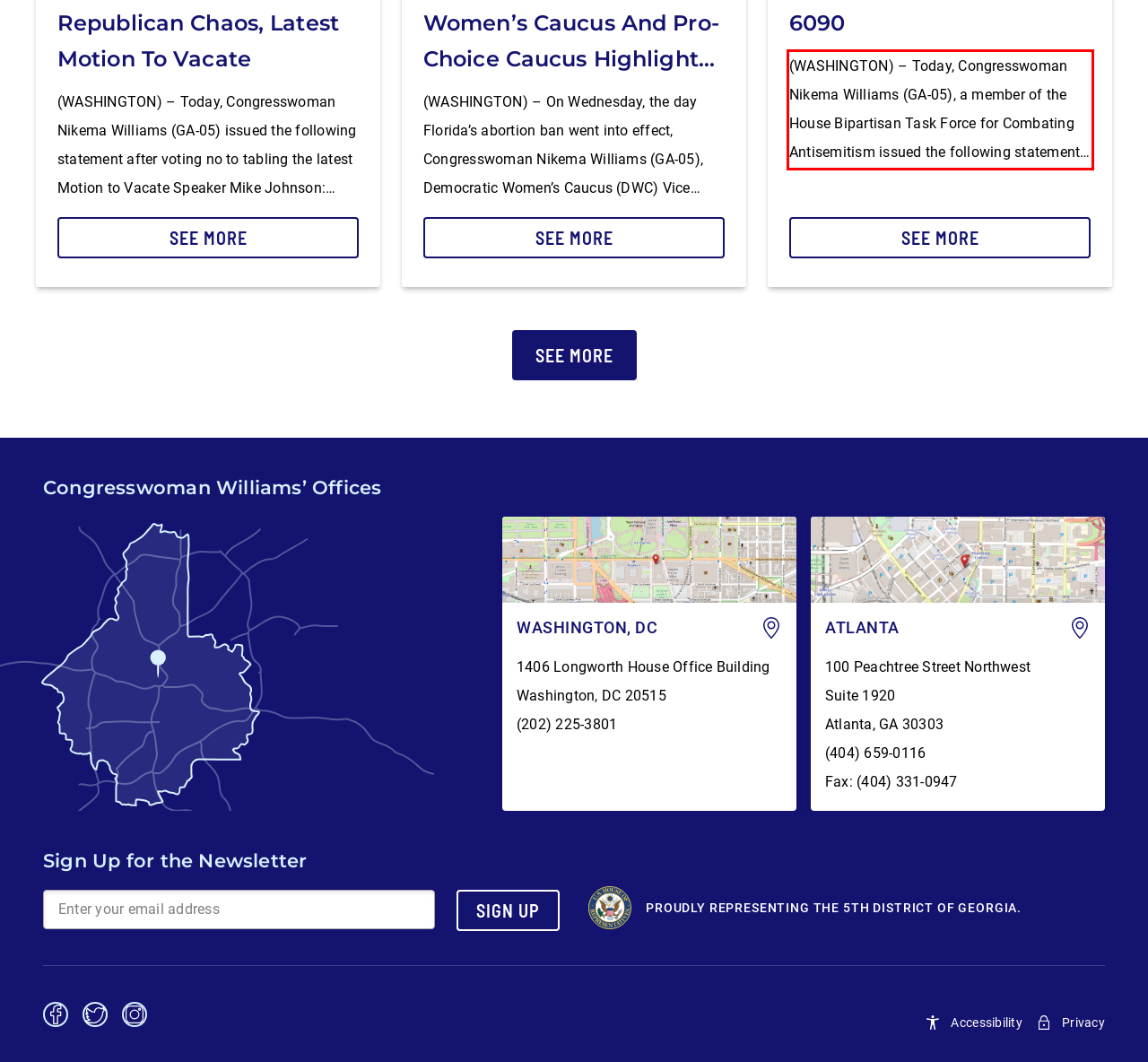In the screenshot of the webpage, find the red bounding box and perform OCR to obtain the text content restricted within this red bounding box.

(WASHINGTON) – Today, Congresswoman Nikema Williams (GA-05), a member of the House Bipartisan Task Force for Combating Antisemitism issued the following statement after voting no on H.R. 6090: “We are seeing a distressing rise in antisemitism in America. Republicans’ response to the urgency of the moment is passing a messaging bill that will not fulfill […]